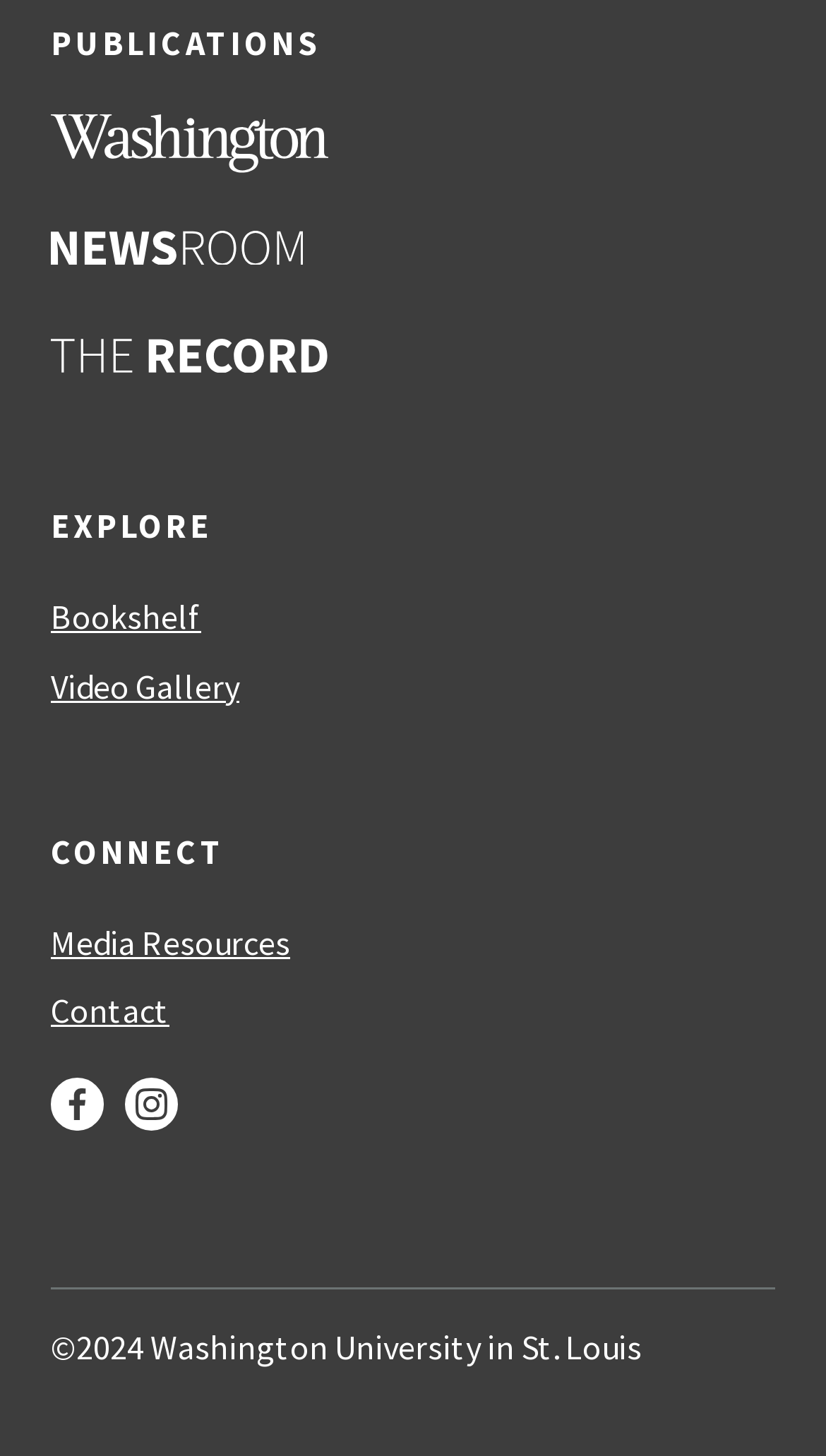Can you find the bounding box coordinates for the element to click on to achieve the instruction: "access the Video Gallery"?

[0.062, 0.458, 0.81, 0.484]